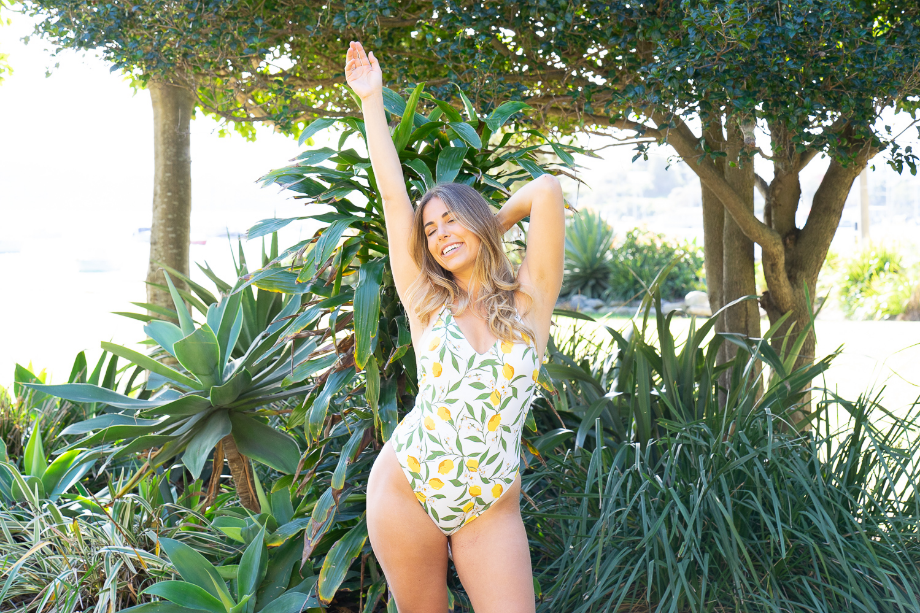Explain the content of the image in detail.

The image features a smiling woman confidently showcasing a stylish one-piece swimsuit adorned with a vibrant lemon pattern. She stands in a lush outdoor setting, surrounded by tropical plants and trees, with her arms raised in a joyful pose. The background is bright and sunny, creating a cheerful atmosphere that complements her cheerful demeanor. This visual emphasizes the importance of finding swimsuits that are not only fashionable but also comfortable and flattering, aligning with the message that prioritizing comfort can enhance one’s enjoyment of summer activities by the water. The image serves as inspiration in the pursuit of ideal swimwear options, reflecting a carefree and confident approach to body positivity.